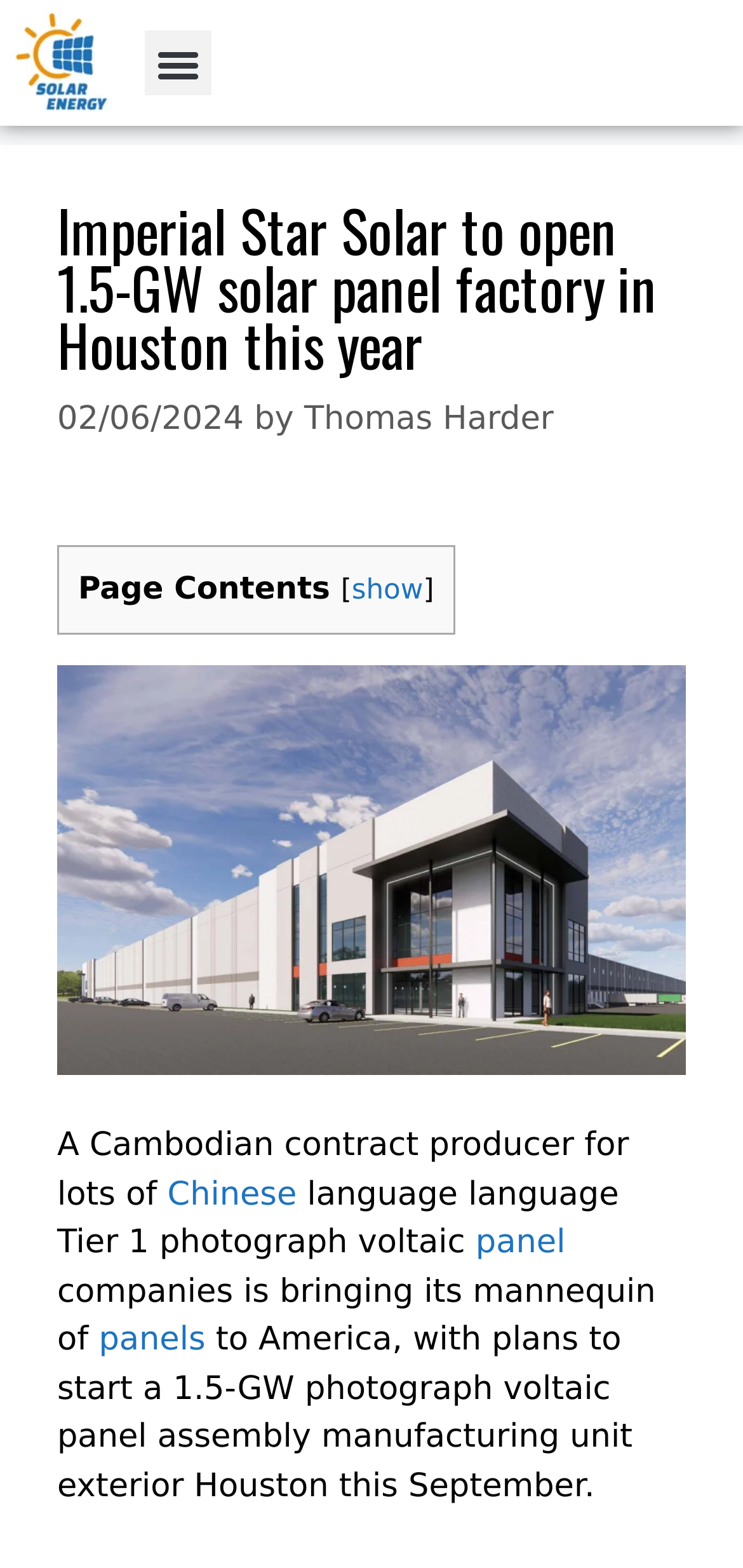Describe all visible elements and their arrangement on the webpage.

The webpage is about Imperial Star Solar, a company that produces solar panels. At the top-left corner, there is a link to "Solar Energy" accompanied by an image with the same description. Below this, there are two header sections, with the second one being more prominent and spanning across the top of the page.

In the main content area, there is a heading that reads "Imperial Star Solar to open 1.5-GW solar panel factory in Houston this year". Below this, there is a time stamp indicating the date "02/06/2024" and the author's name "Thomas Harder". 

To the right of the heading, there is a layout table with a link to "Page Contents" and another link to "show". Below this, there is a large image related to the article. The main article text starts below the image, describing Imperial Star Solar as a Cambodian contract producer for many Chinese language Tier 1 solar panel companies. The text continues to explain the company's plans to bring its model to America, with plans to start a 1.5-GW solar panel assembly manufacturing unit outside Houston this September.

There are several links throughout the article, including "Chinese", "panel", "panels", and others, which provide additional information on the topic. Overall, the webpage appears to be a news article about Imperial Star Solar's expansion plans.